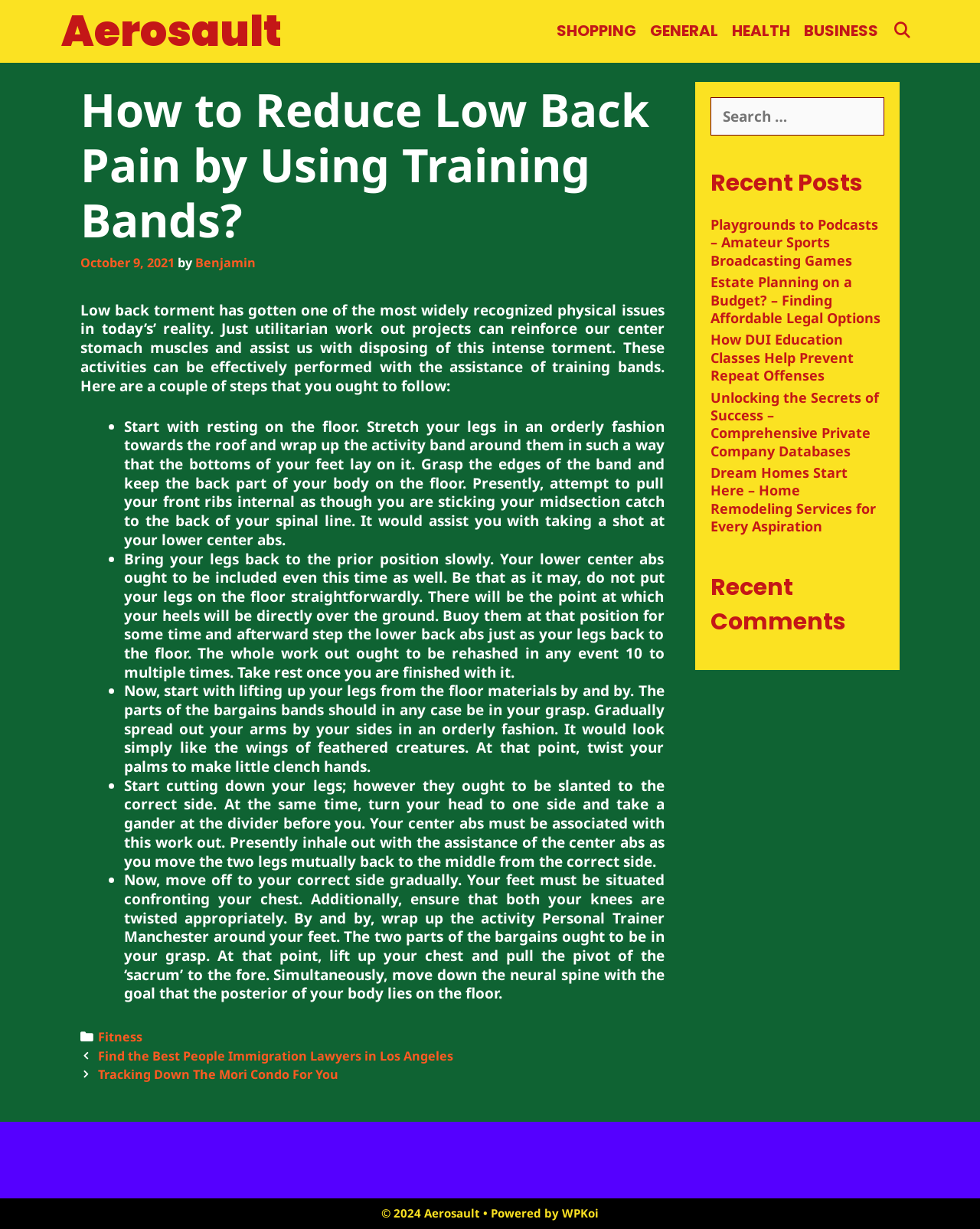Illustrate the webpage's structure and main components comprehensively.

The webpage is about an article titled "How to Reduce Low Back Pain by Using Training Bands?" from Aerosault. At the top, there is a navigation menu with links to "SHOPPING", "GENERAL", "HEALTH", "BUSINESS", and a search bar. Below the navigation menu, the main content area begins with a header section that displays the article title, the date "October 9, 2021", and the author's name "Benjamin".

The article itself is divided into sections, each describing a step to reduce low back pain using training bands. The steps are listed in a numbered format, with each step explained in detail. The text is accompanied by no images.

To the right of the main content area, there are three complementary sections. The first section has a search bar with a label "Search for:". The second section displays a list of recent posts, with links to articles such as "Playgrounds to Podcasts – Amateur Sports Broadcasting Games" and "Dream Homes Start Here – Home Remodeling Services for Every Aspiration". The third section is empty, with a heading "Recent Comments" but no comments listed.

At the bottom of the page, there is a footer section that displays categories, post navigation links, and a copyright notice "© 2024 Aerosault" with a mention of the website being powered by WPKoi.